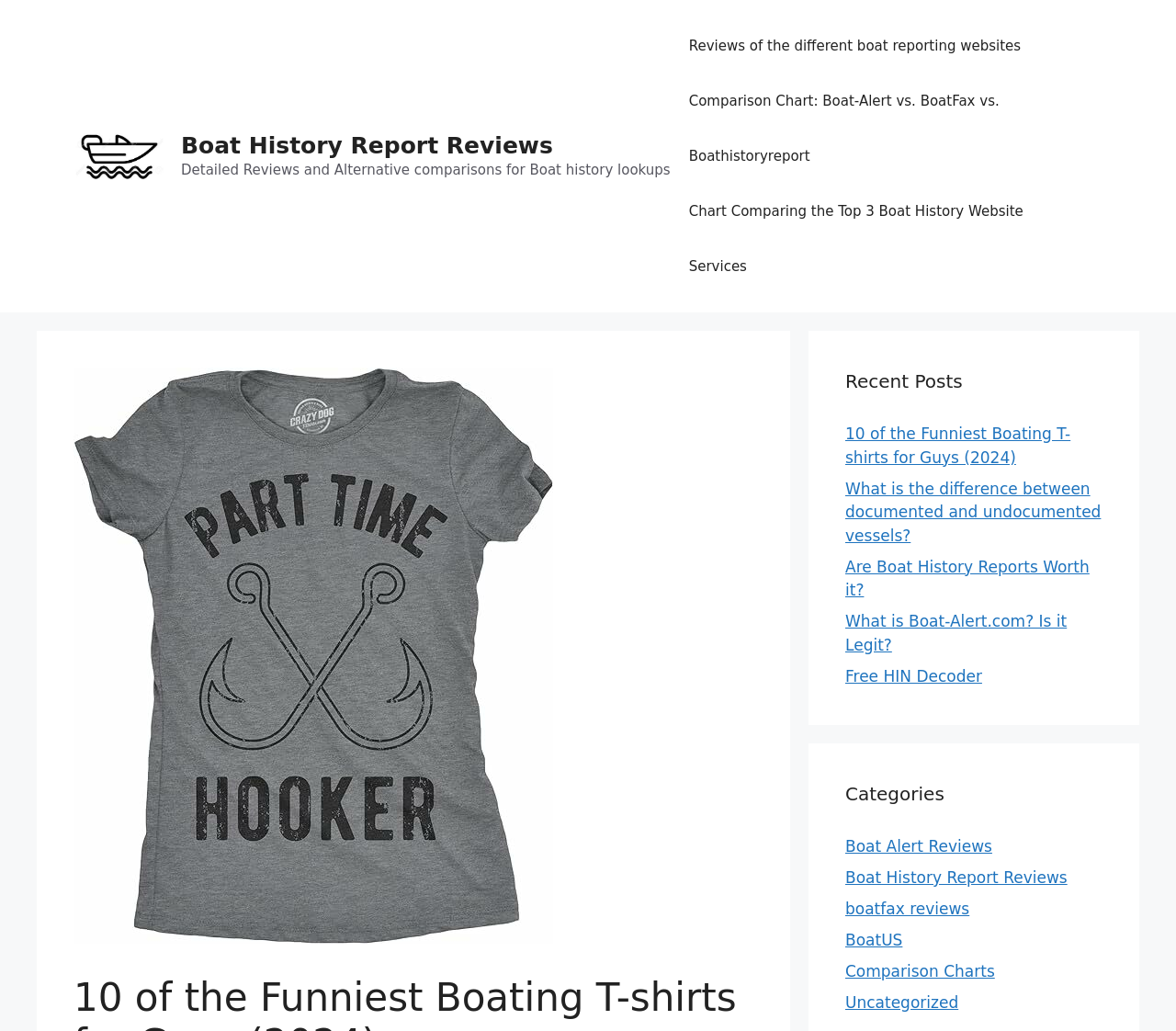Answer succinctly with a single word or phrase:
What is the category of the post '10 of the Funniest Boating T-shirts for Guys (2024)'?

Uncategorized